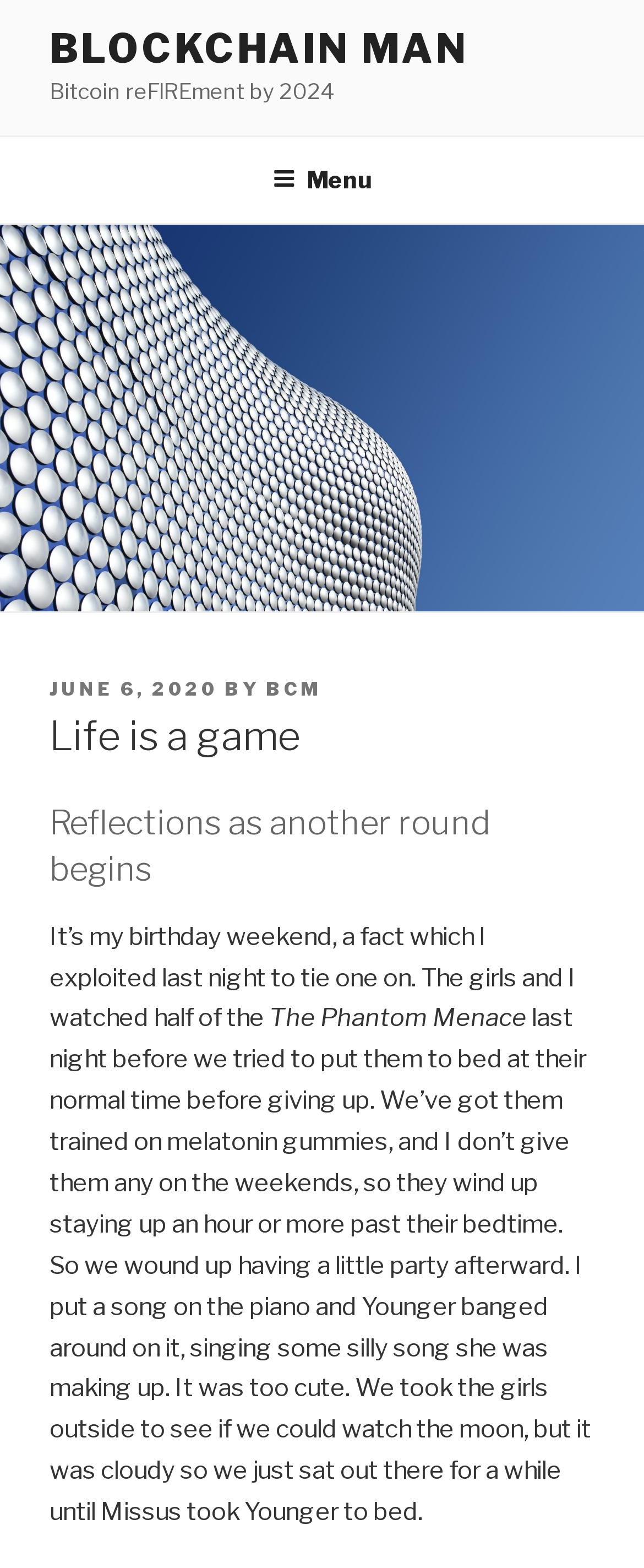What is the activity the author did with the girls after watching the movie?
Use the information from the screenshot to give a comprehensive response to the question.

I found the activity by reading the article content, where it says 'So we wound up having a little party afterward...'. This indicates that the author had a little party with the girls after watching the movie.